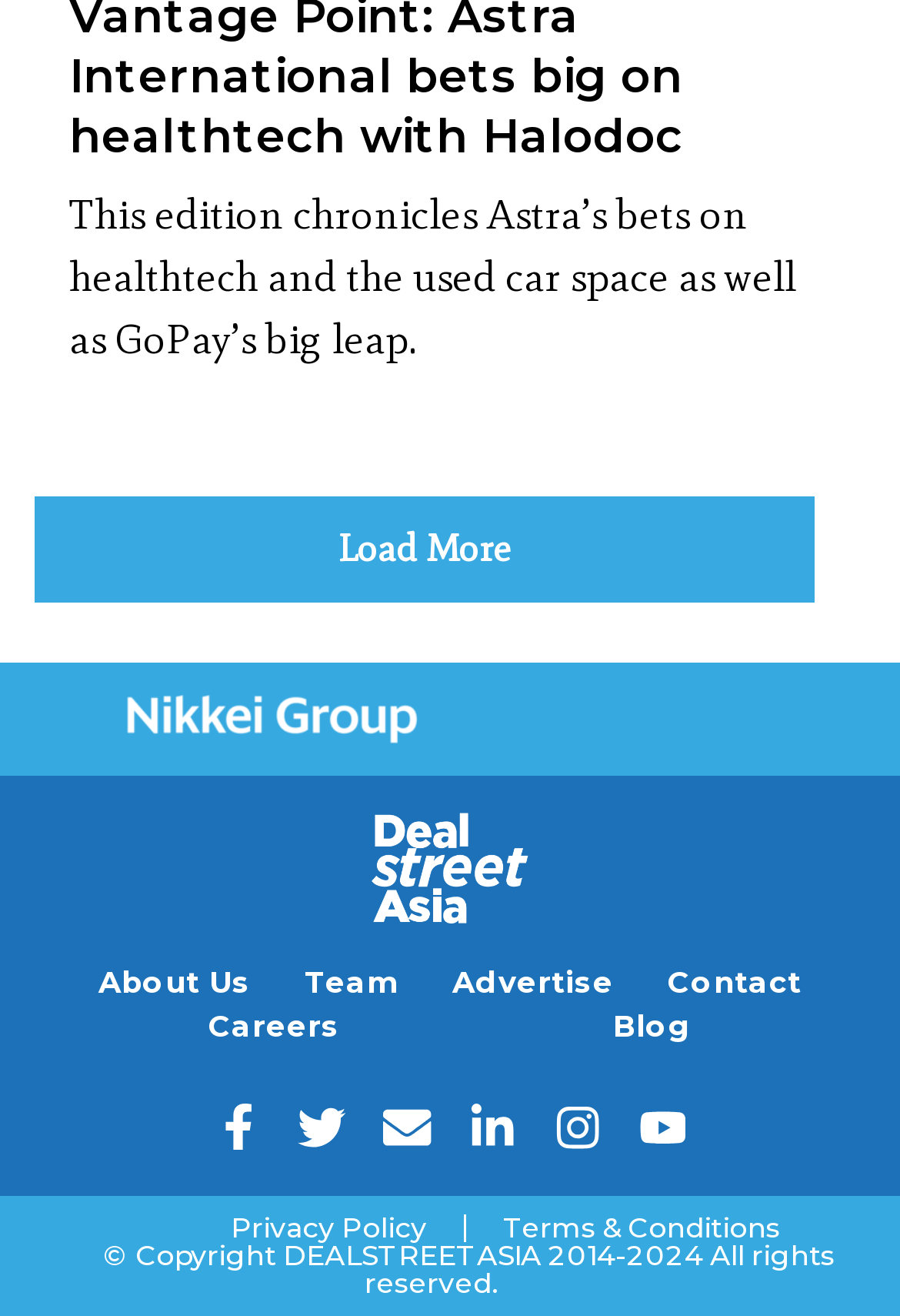Please identify the coordinates of the bounding box for the clickable region that will accomplish this instruction: "Click the 'Load More' button".

[0.038, 0.377, 0.906, 0.458]